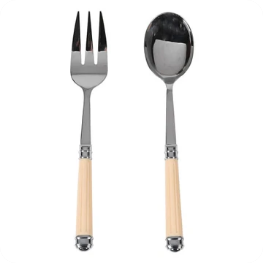Elaborate on the image by describing it in detail.

This image showcases an elegant Riviera Serving Set, featuring a fork and a spoon with sleek, polished stainless steel heads. Each utensil is designed with a stylish, light-colored handle that adds a warm touch to the overall aesthetic. The set comes beautifully presented in a gift box, making it a perfect choice for special occasions or as a thoughtful gift. The regular price for this set is £5.00 GBP, highlighting its affordability while maintaining a chic look suitable for any dining experience.